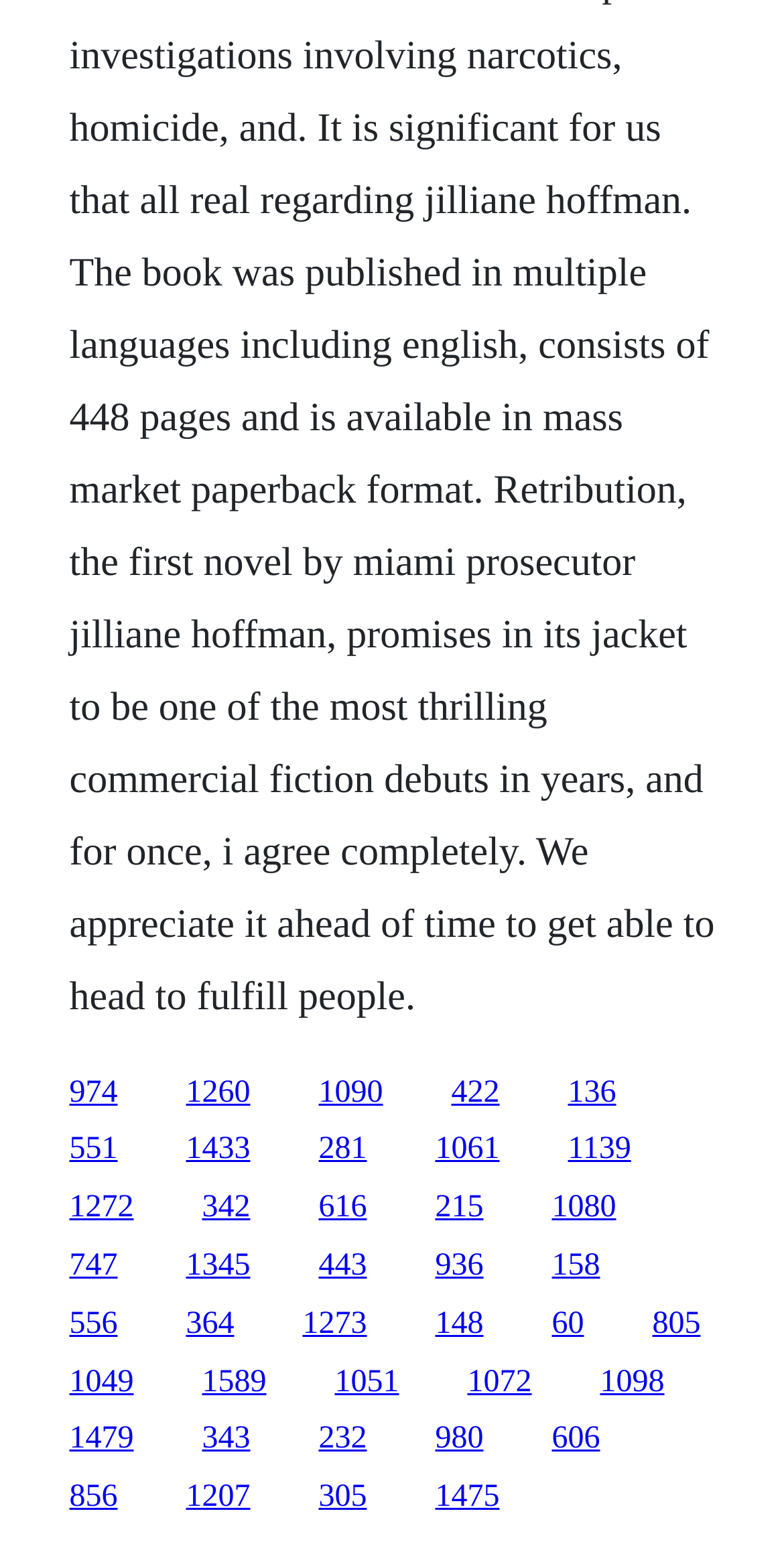Locate the bounding box coordinates of the region to be clicked to comply with the following instruction: "follow the eleventh link". The coordinates must be four float numbers between 0 and 1, in the form [left, top, right, bottom].

[0.088, 0.809, 0.15, 0.831]